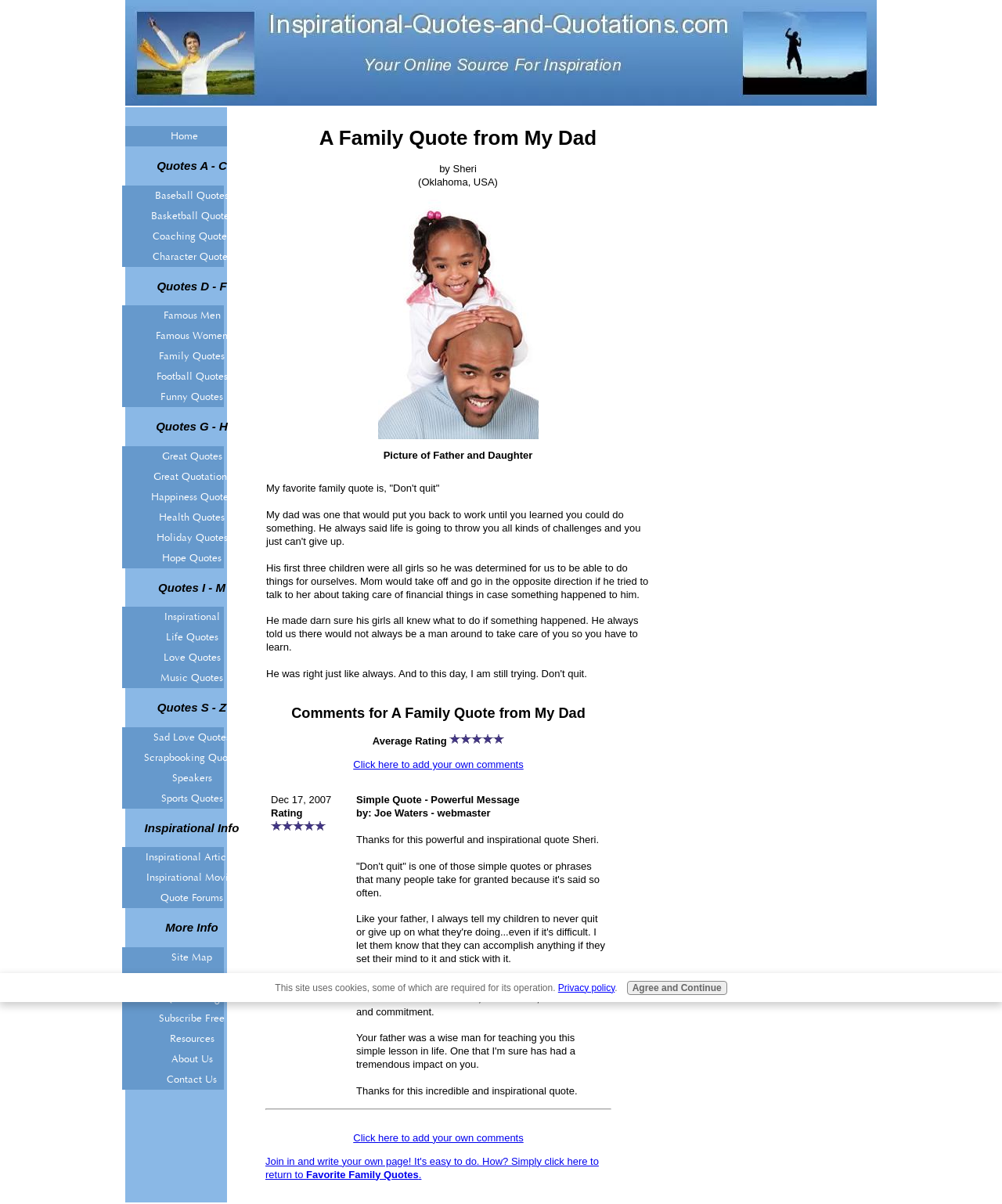Given the element description: "Sad Love Quotes", predict the bounding box coordinates of this UI element. The coordinates must be four float numbers between 0 and 1, given as [left, top, right, bottom].

[0.122, 0.604, 0.261, 0.621]